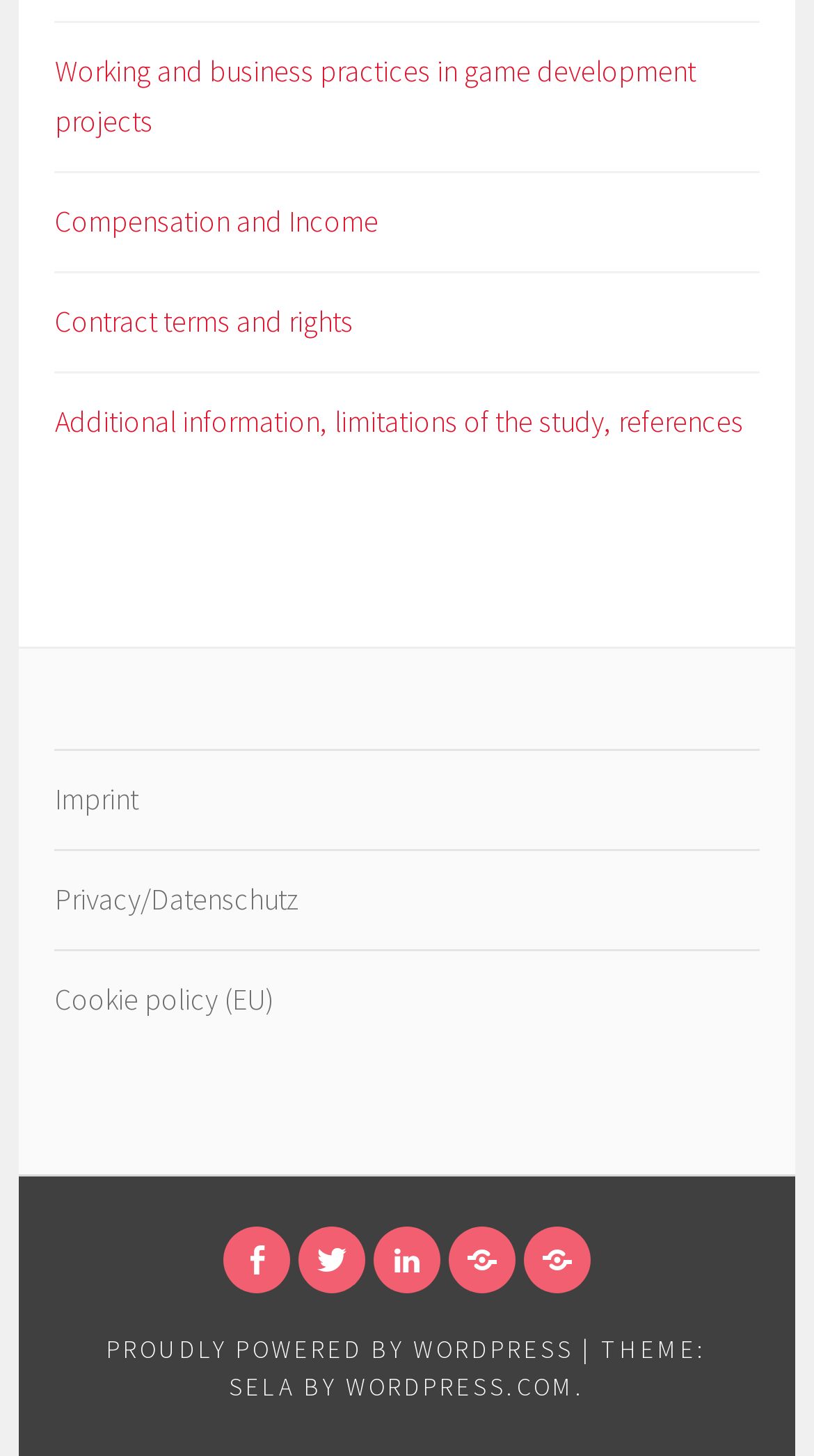Find the bounding box coordinates of the clickable area required to complete the following action: "Go to imprint page".

[0.068, 0.535, 0.17, 0.561]